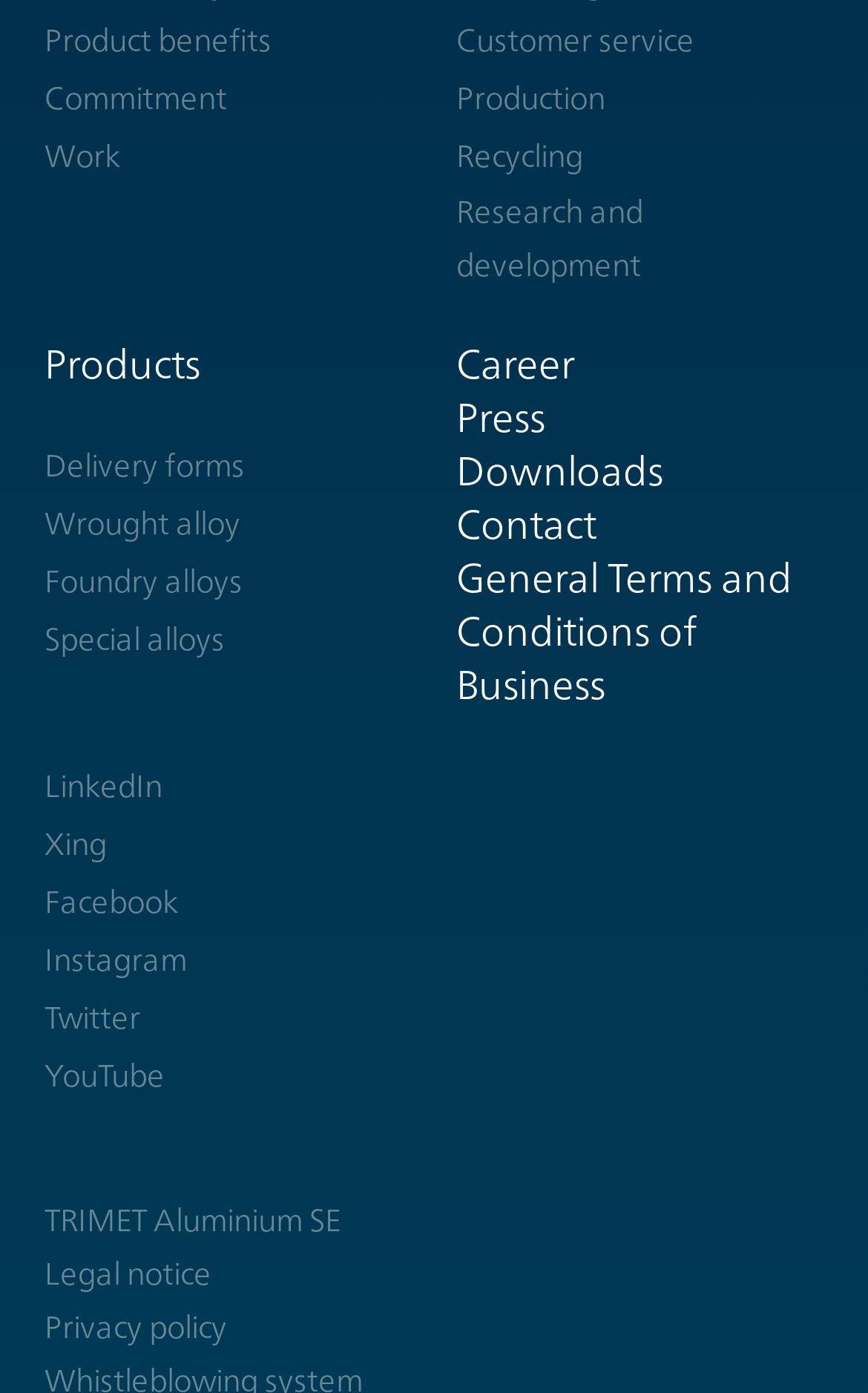Identify the bounding box coordinates of the clickable region to carry out the given instruction: "Learn about customer service".

[0.526, 0.009, 0.949, 0.048]